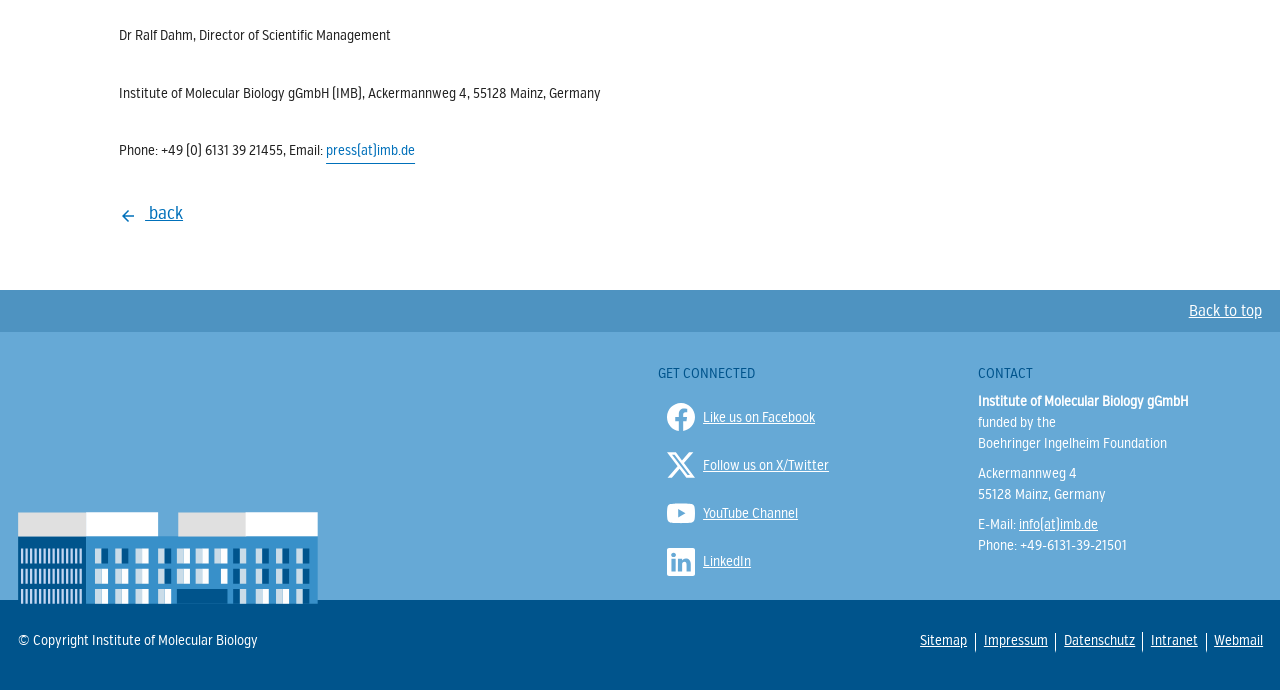What is the address of the institute?
Provide an in-depth and detailed explanation in response to the question.

The address of the institute can be found in the StaticText elements with the text 'Ackermannweg 4' and '55128 Mainz, Germany'.